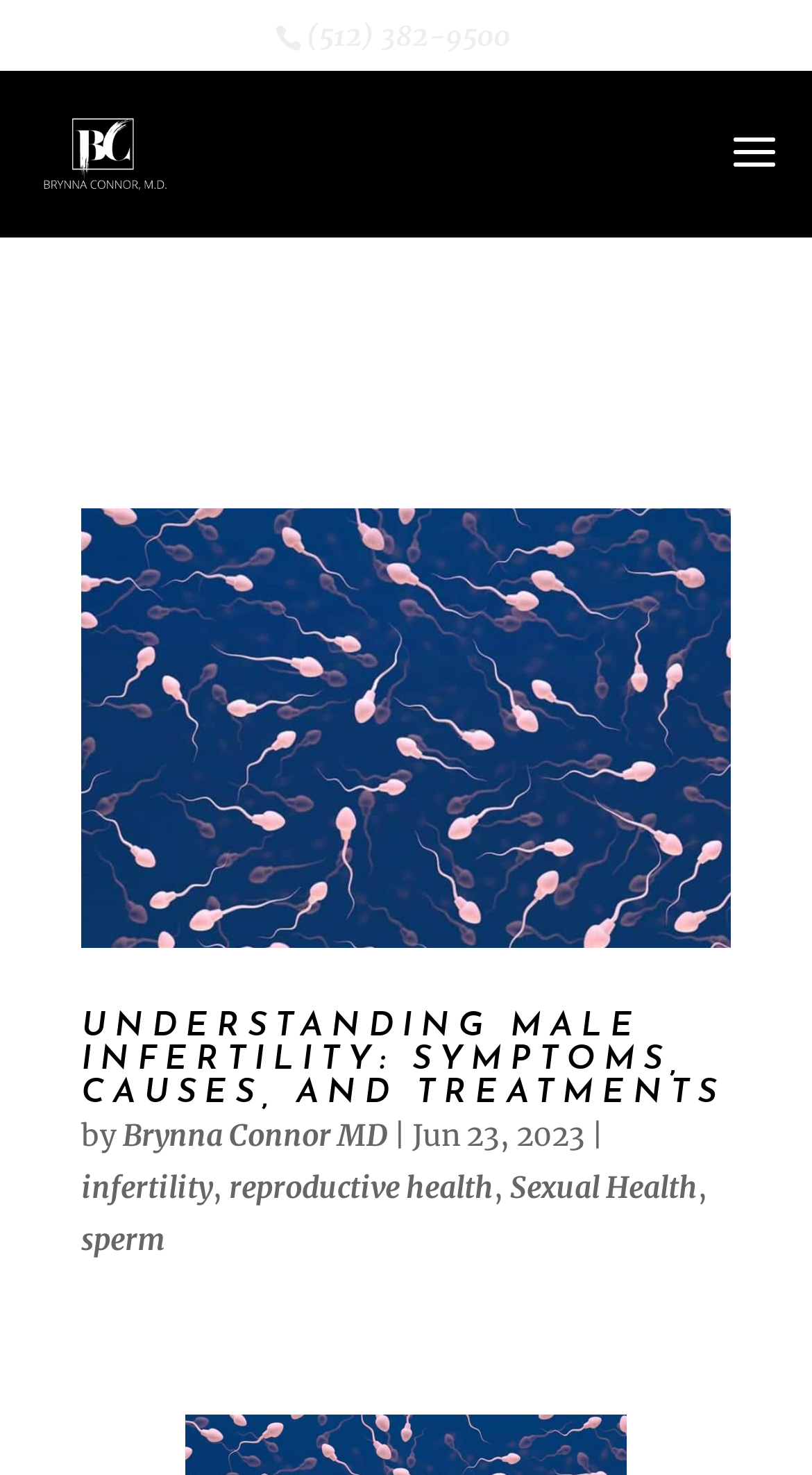Locate the UI element described by Brynna Connor MD in the provided webpage screenshot. Return the bounding box coordinates in the format (top-left x, top-left y, bottom-right x, bottom-right y), ensuring all values are between 0 and 1.

[0.151, 0.756, 0.477, 0.782]